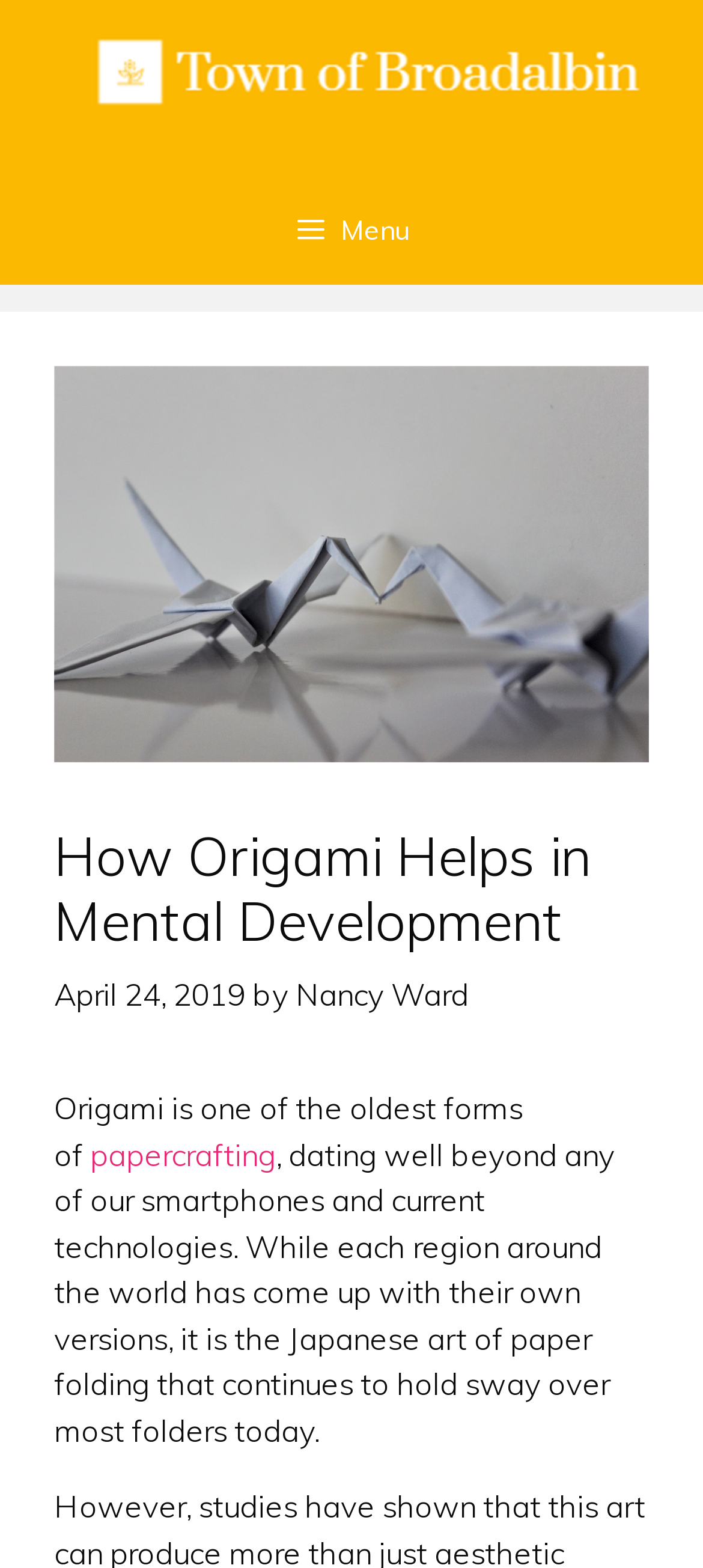Identify and provide the main heading of the webpage.

How Origami Helps in Mental Development